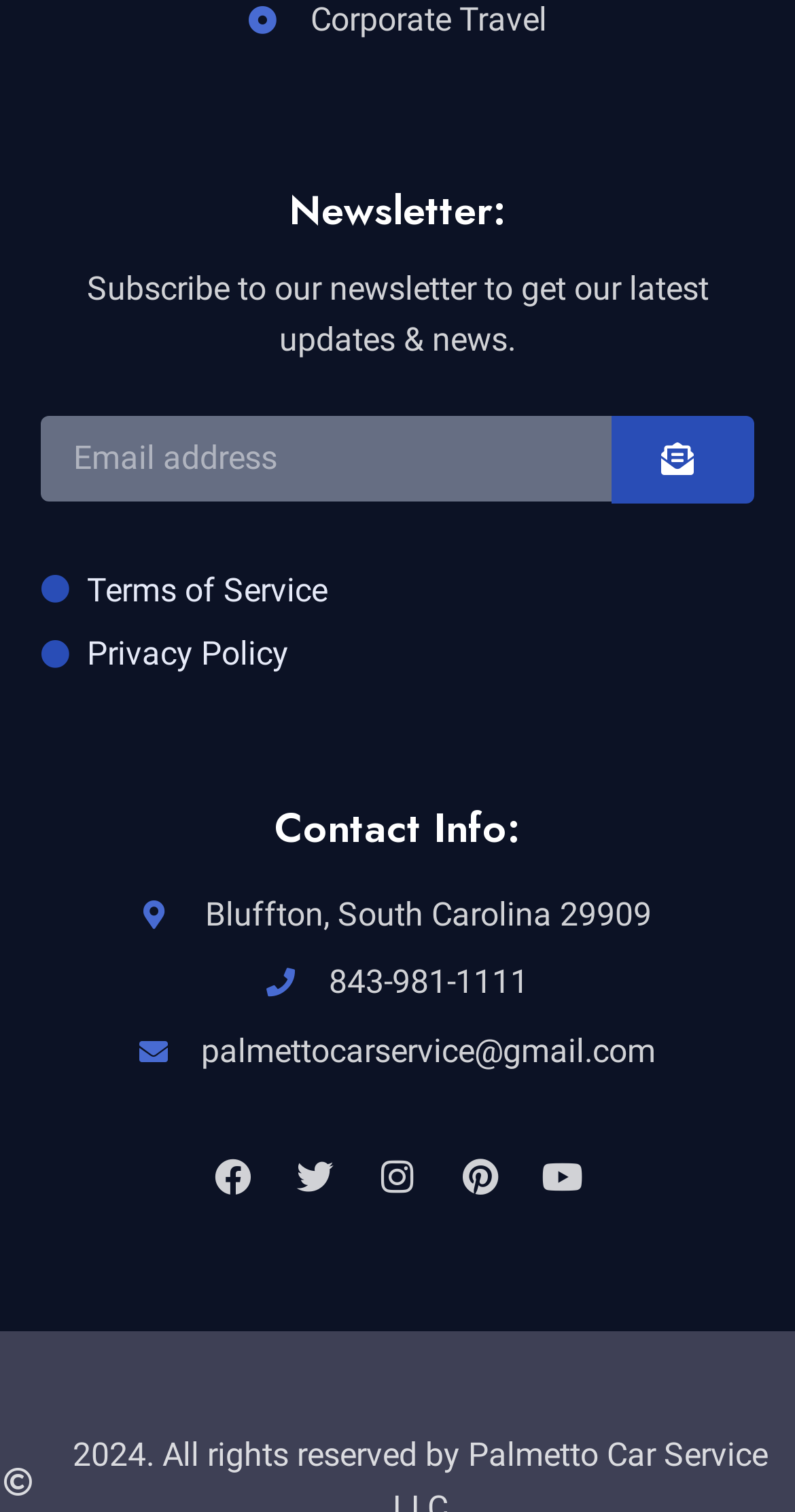Identify the bounding box coordinates for the element you need to click to achieve the following task: "View terms of service". Provide the bounding box coordinates as four float numbers between 0 and 1, in the form [left, top, right, bottom].

[0.051, 0.373, 0.949, 0.408]